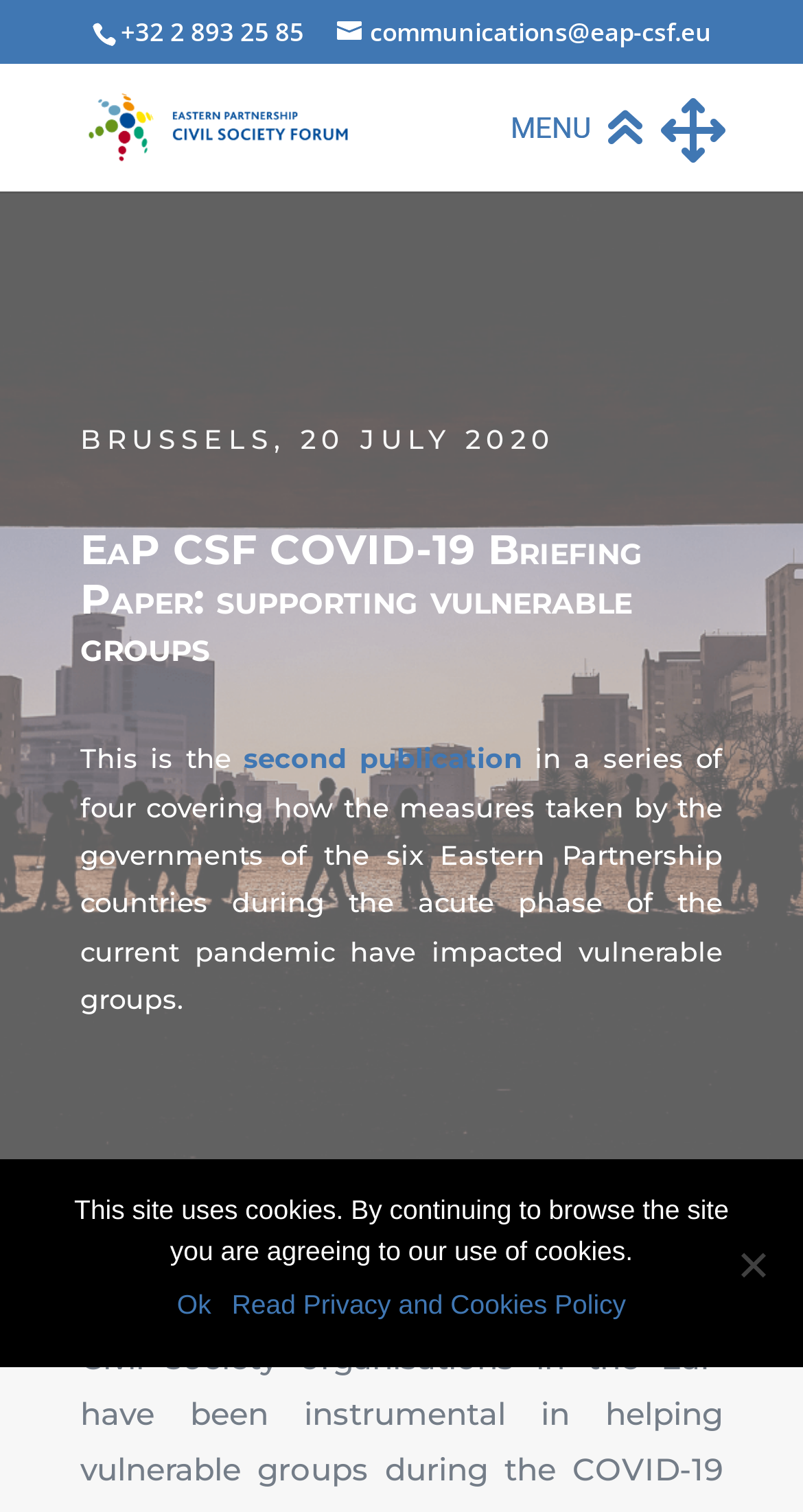What is the topic of the briefing paper mentioned on the webpage?
Provide a concise answer using a single word or phrase based on the image.

supporting vulnerable groups